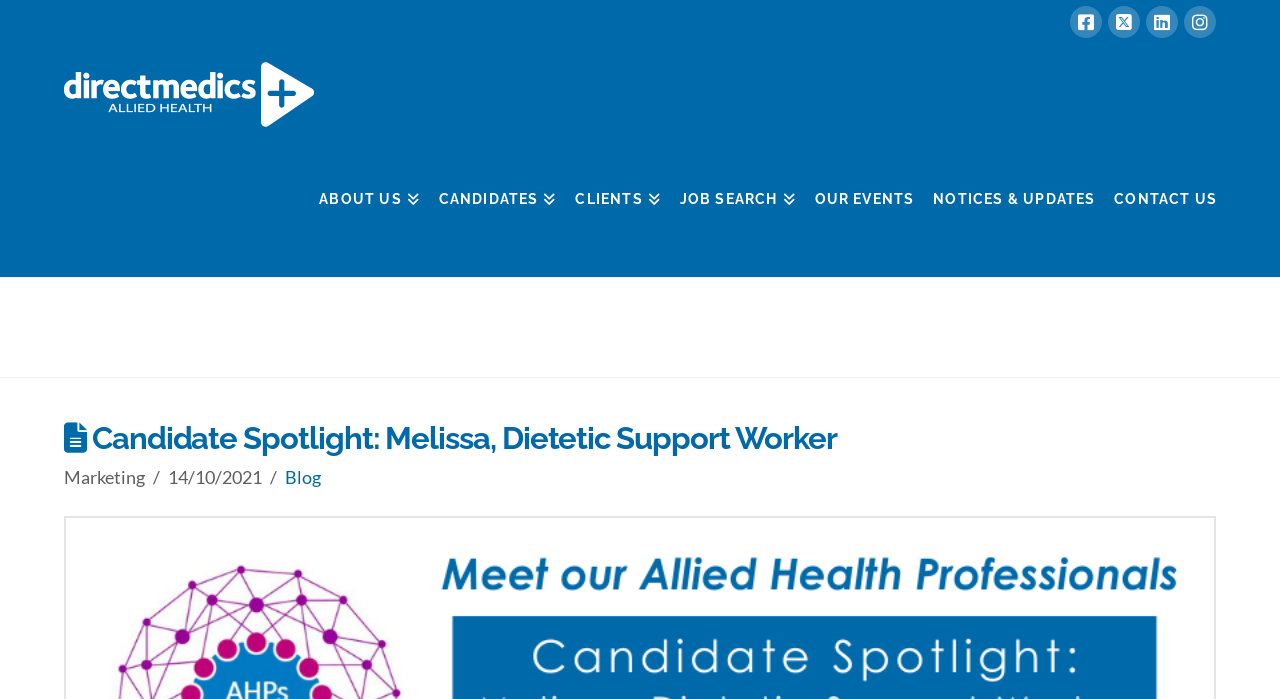How many social media links are at the top?
Please provide a single word or phrase answer based on the image.

4